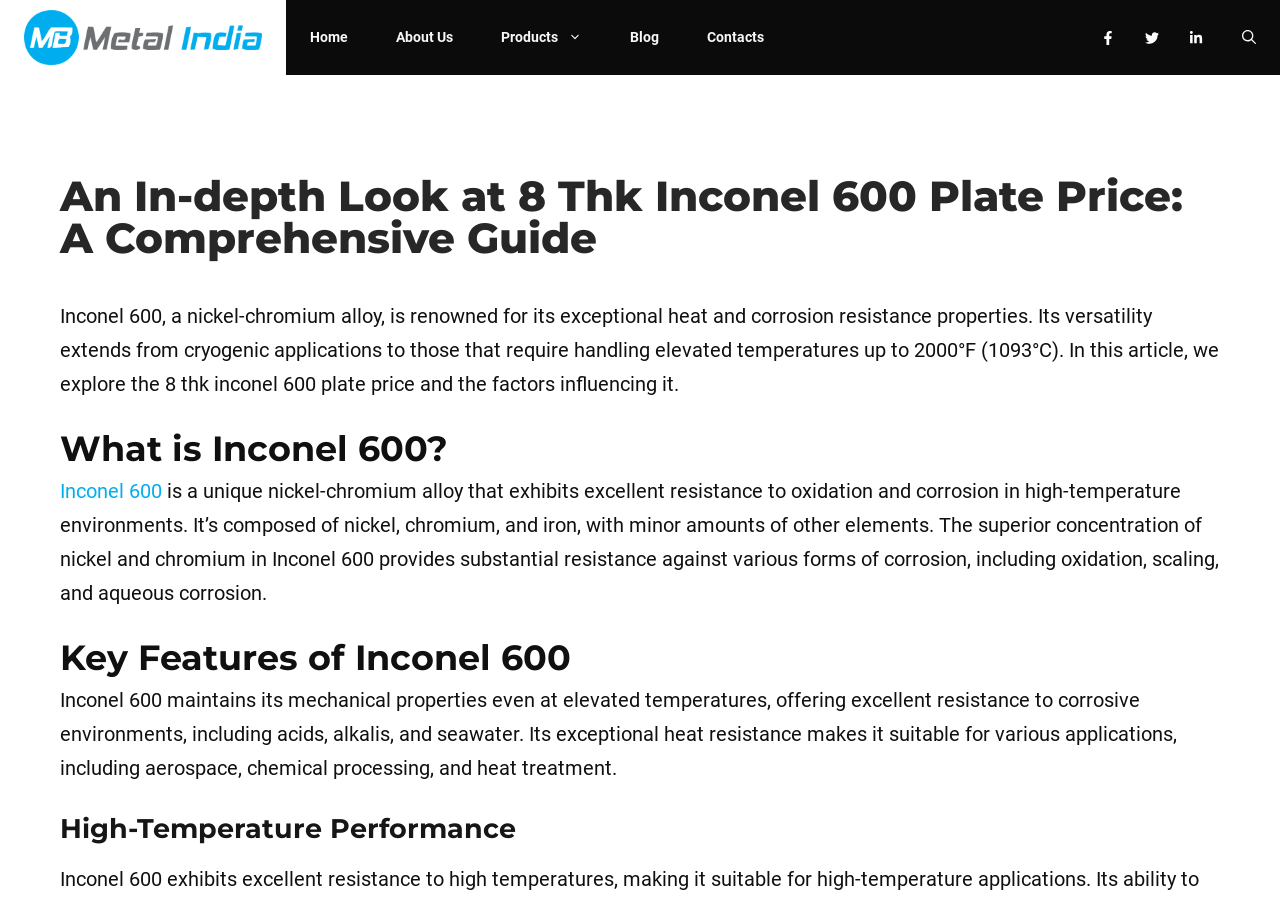What is the primary application of Inconel 600?
From the screenshot, provide a brief answer in one word or phrase.

aerospace